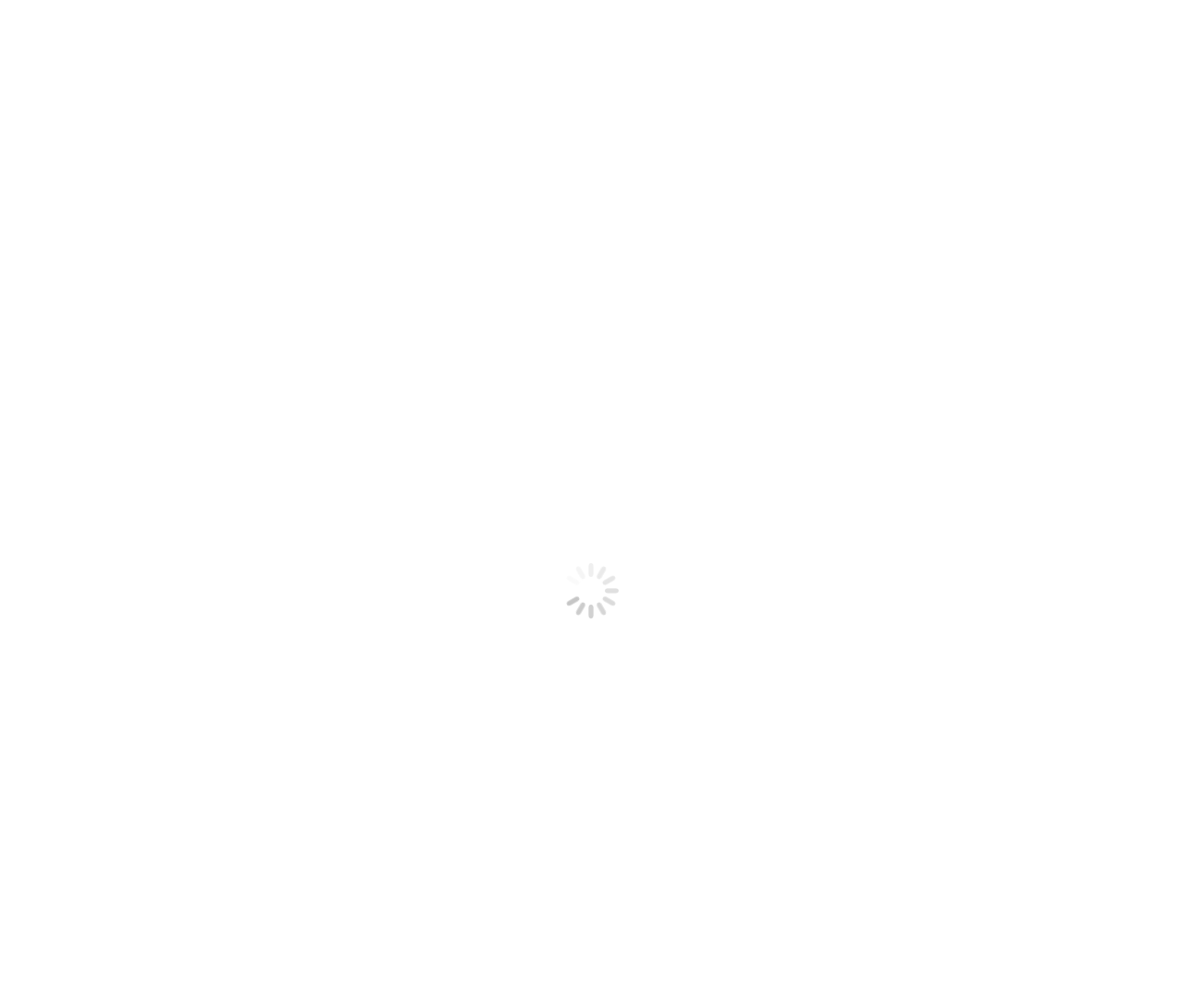From the details in the image, provide a thorough response to the question: What is the benefit of using Sugar Daddy Date?

According to the webpage content, one of the benefits of using Sugar Daddy Date is that it enables individuals to make a connection without the pressure of having to spend money, which is a unique feature of this website.